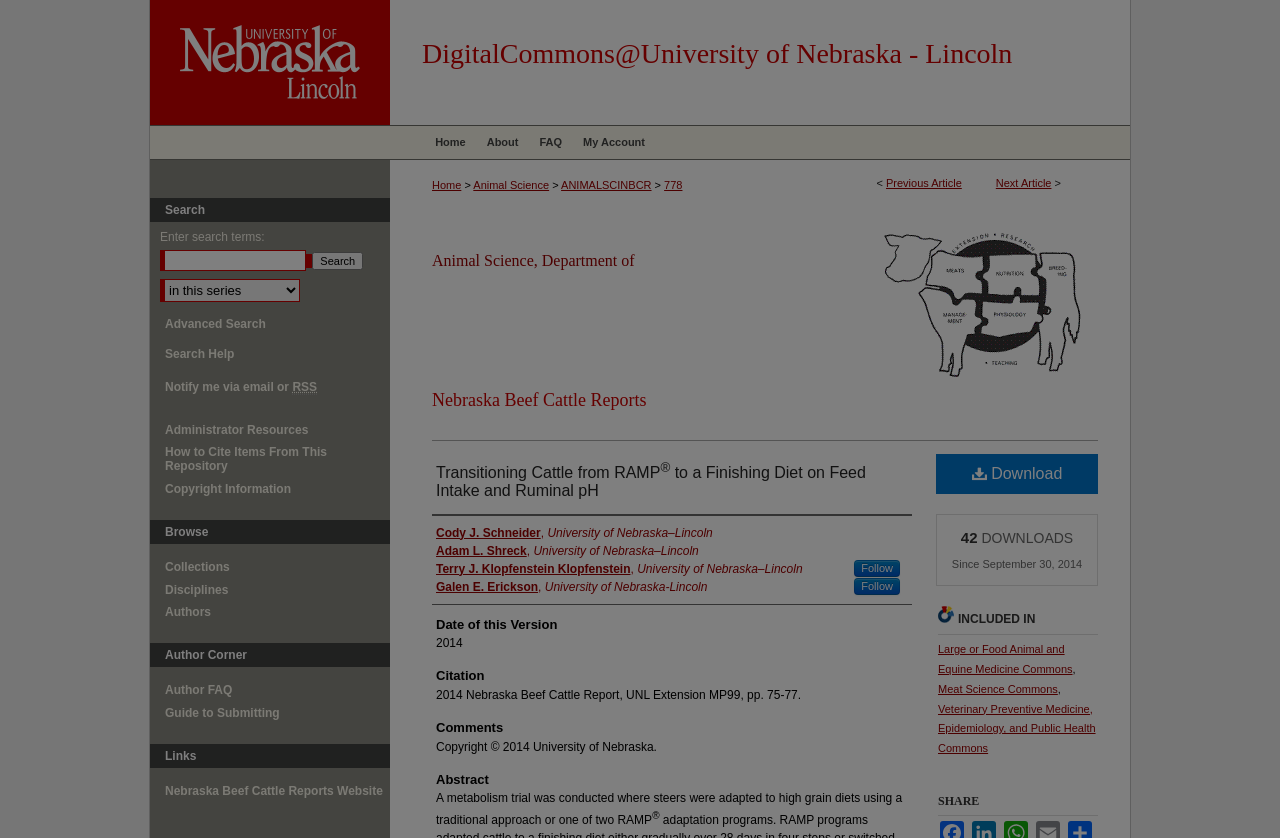Refer to the image and offer a detailed explanation in response to the question: What is the date of this version?

The date of this version can be found under the 'Date of this Version' section, which indicates that the article was published in 2014.